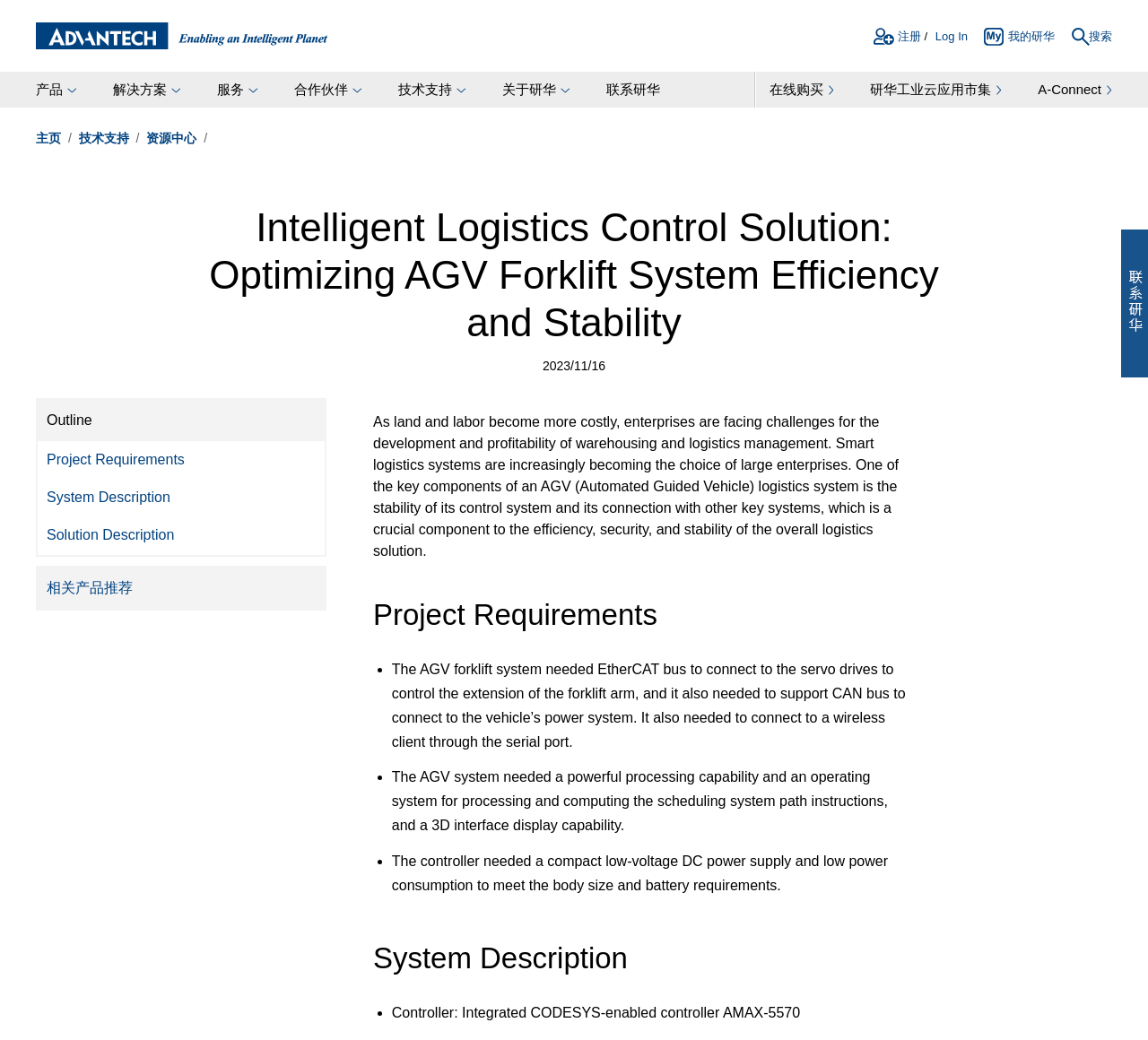Can you identify the bounding box coordinates of the clickable region needed to carry out this instruction: 'learn about project requirements'? The coordinates should be four float numbers within the range of 0 to 1, stated as [left, top, right, bottom].

[0.033, 0.424, 0.283, 0.46]